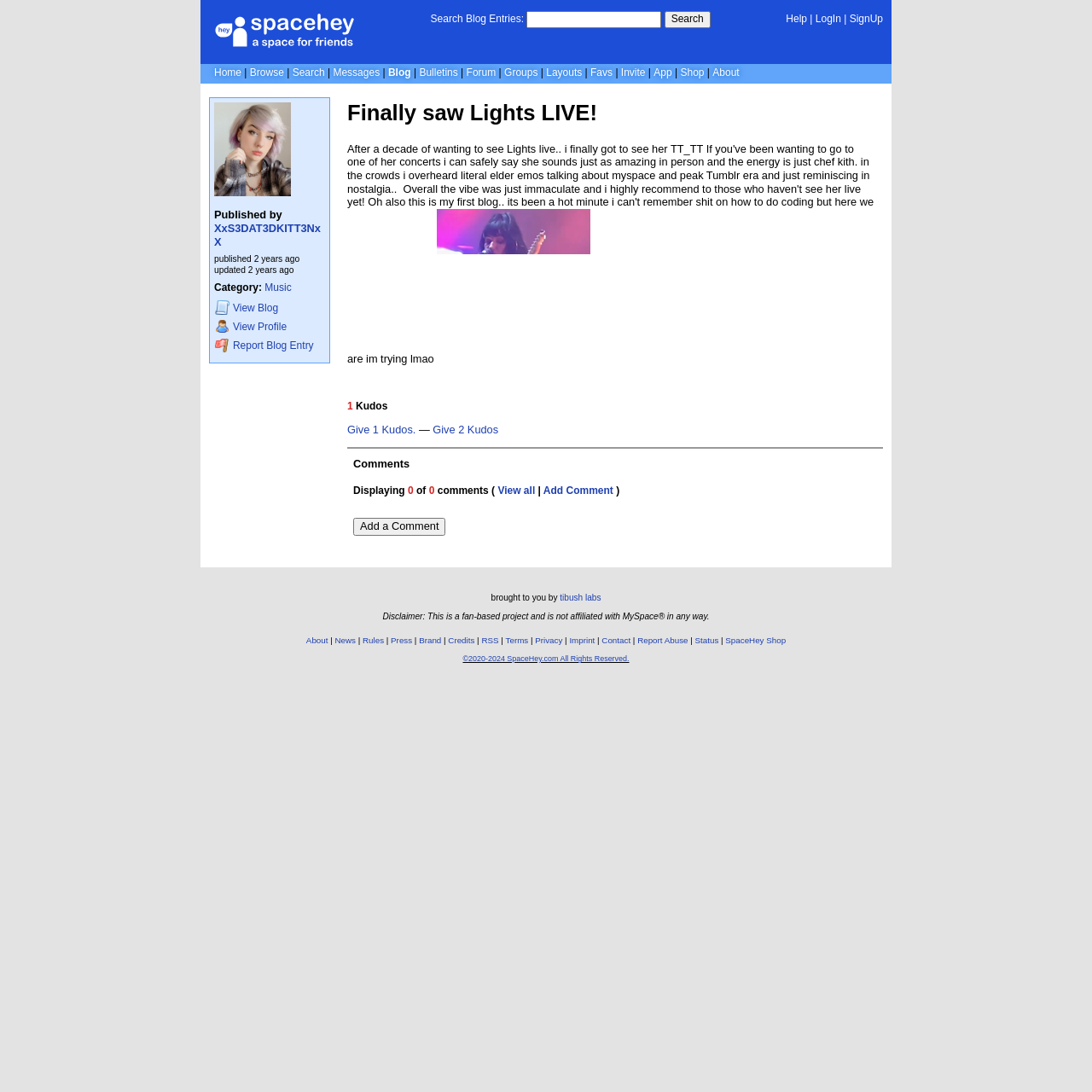What is the category of the blog entry?
Based on the screenshot, provide your answer in one word or phrase.

Music